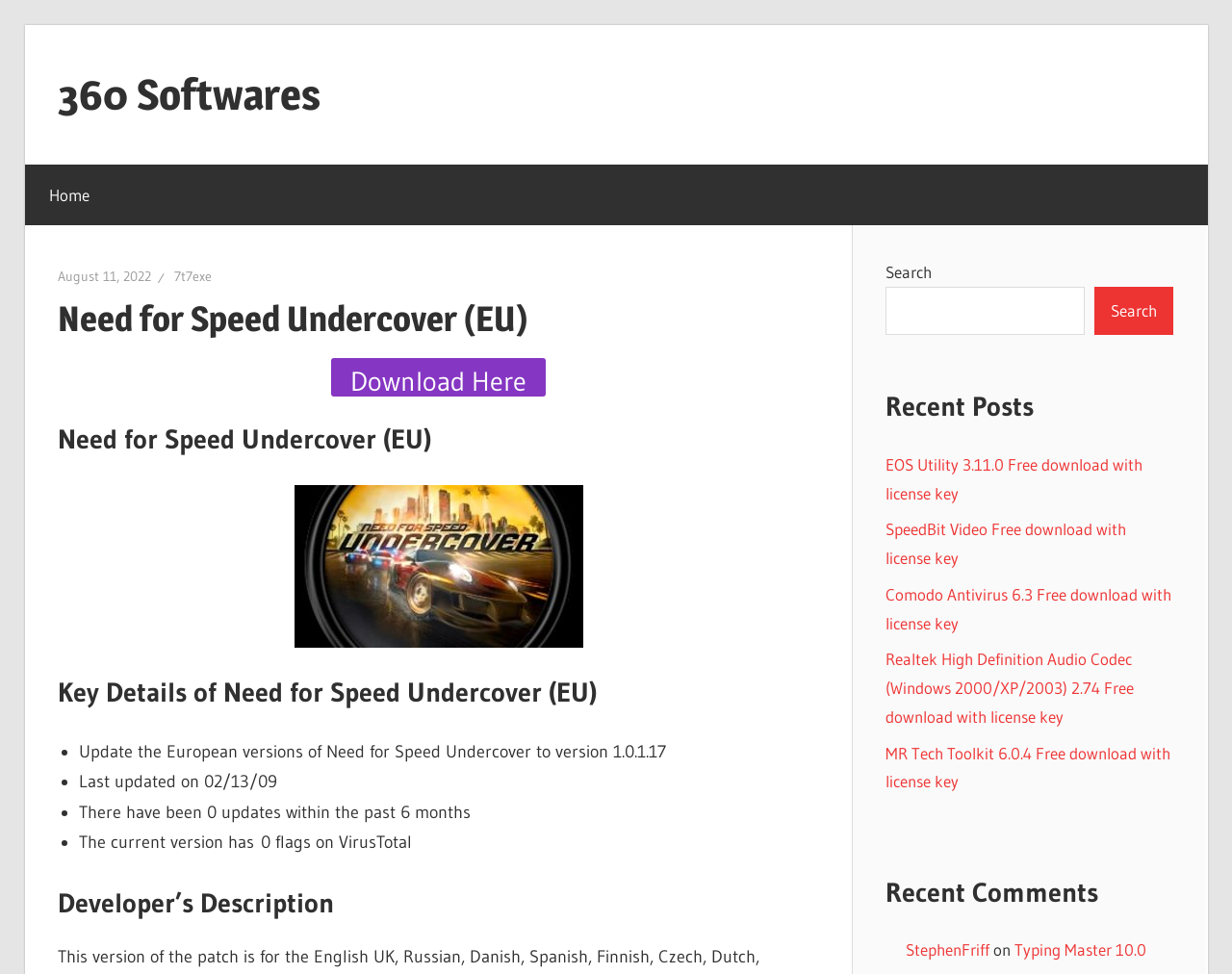Please specify the bounding box coordinates in the format (top-left x, top-left y, bottom-right x, bottom-right y), with values ranging from 0 to 1. Identify the bounding box for the UI component described as follows: Manufacturers

None